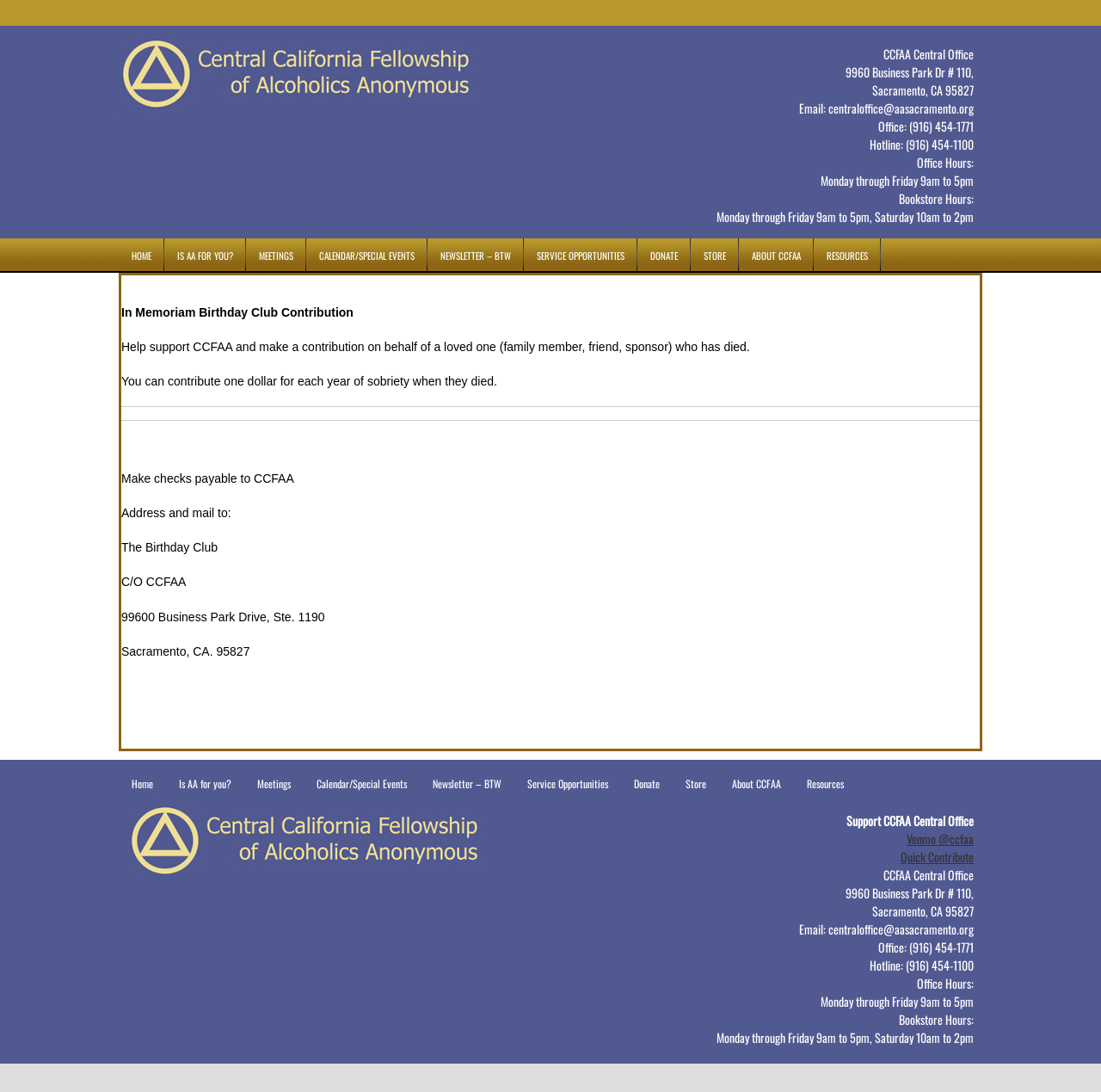By analyzing the image, answer the following question with a detailed response: How can one contribute to the Birthday Club?

The webpage provides instructions on how to contribute to the Birthday Club, which includes making checks payable to CCFAA and mailing them to the specified address.